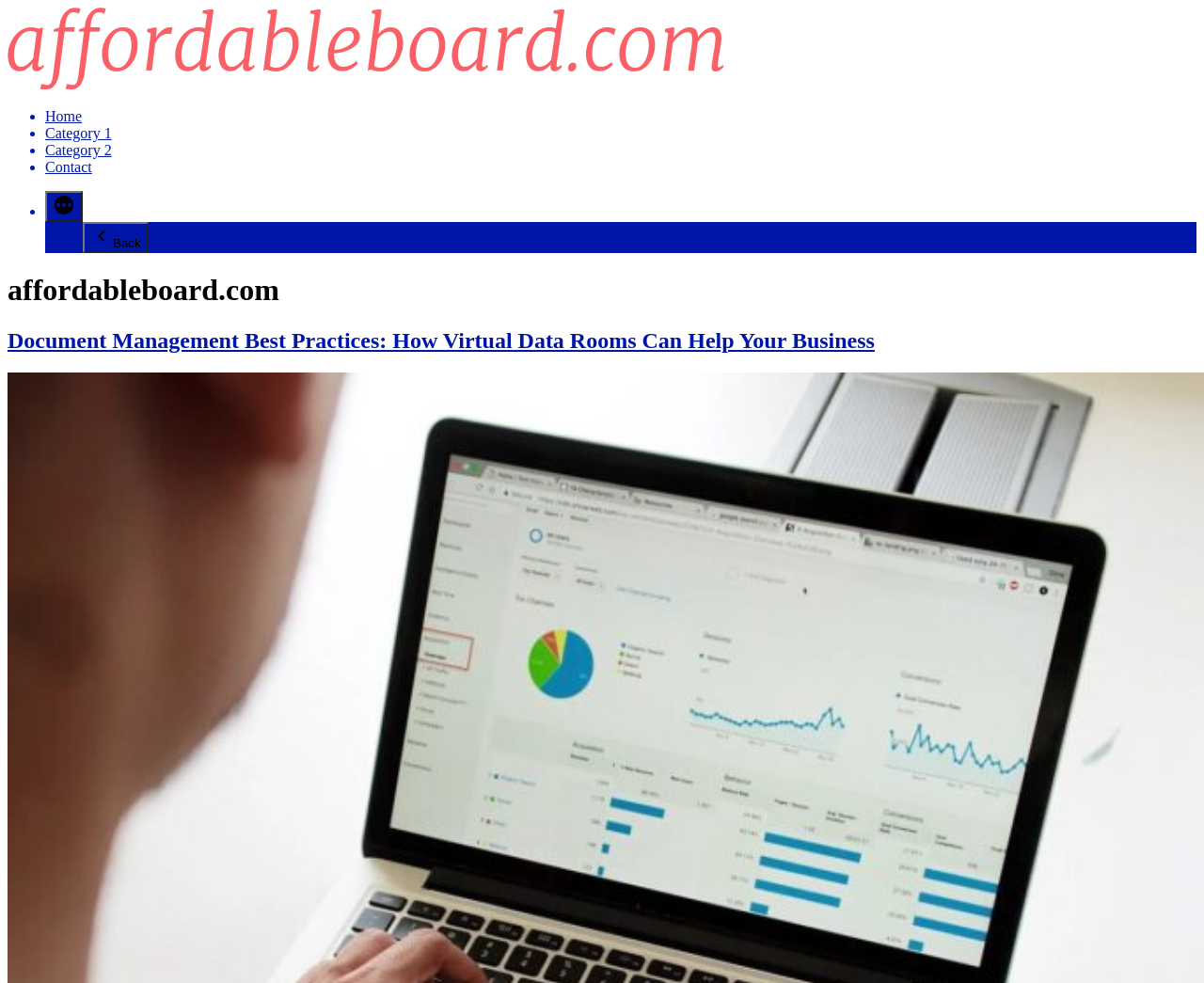What is the purpose of the 'More' button?
Ensure your answer is thorough and detailed.

The 'More' button is located in the top menu and has a popup menu associated with it. This suggests that the button is used to show a menu with additional options.